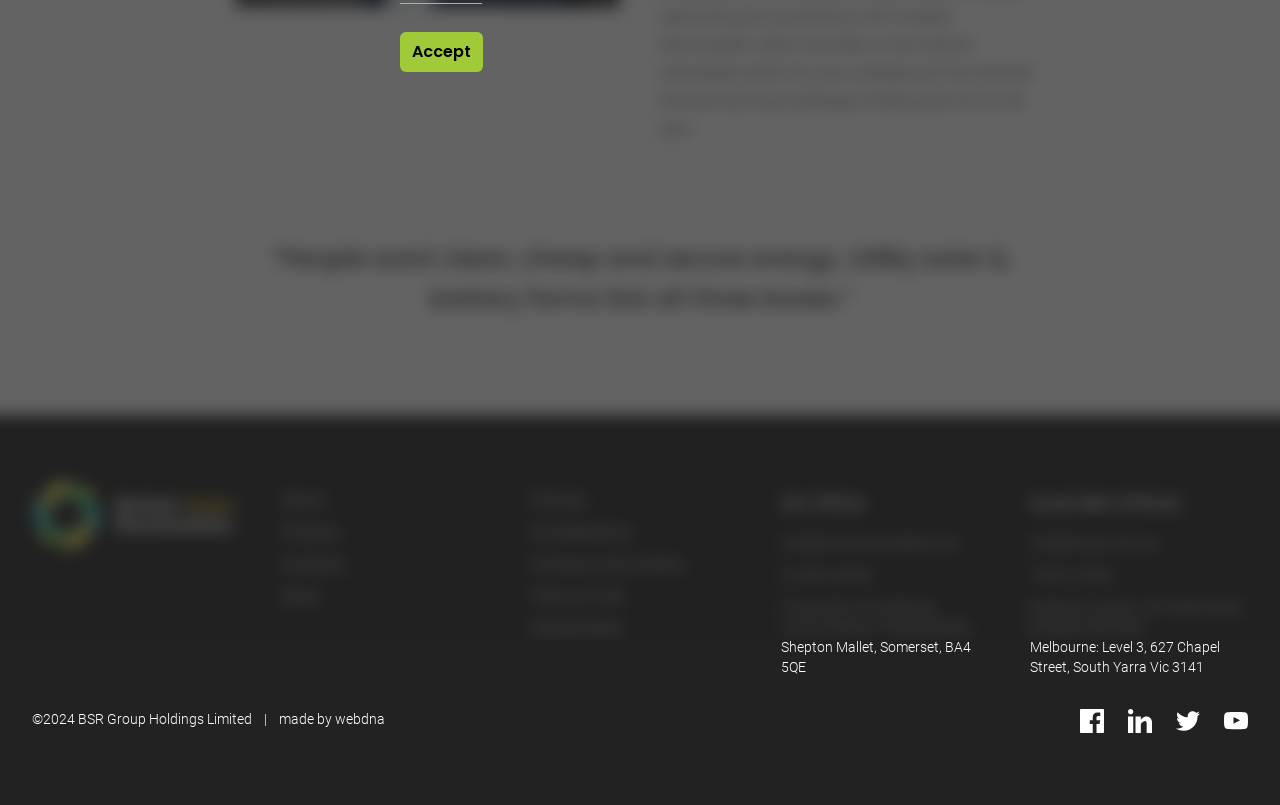Locate the bounding box of the UI element with the following description: "Terms of Use".

[0.415, 0.729, 0.488, 0.752]